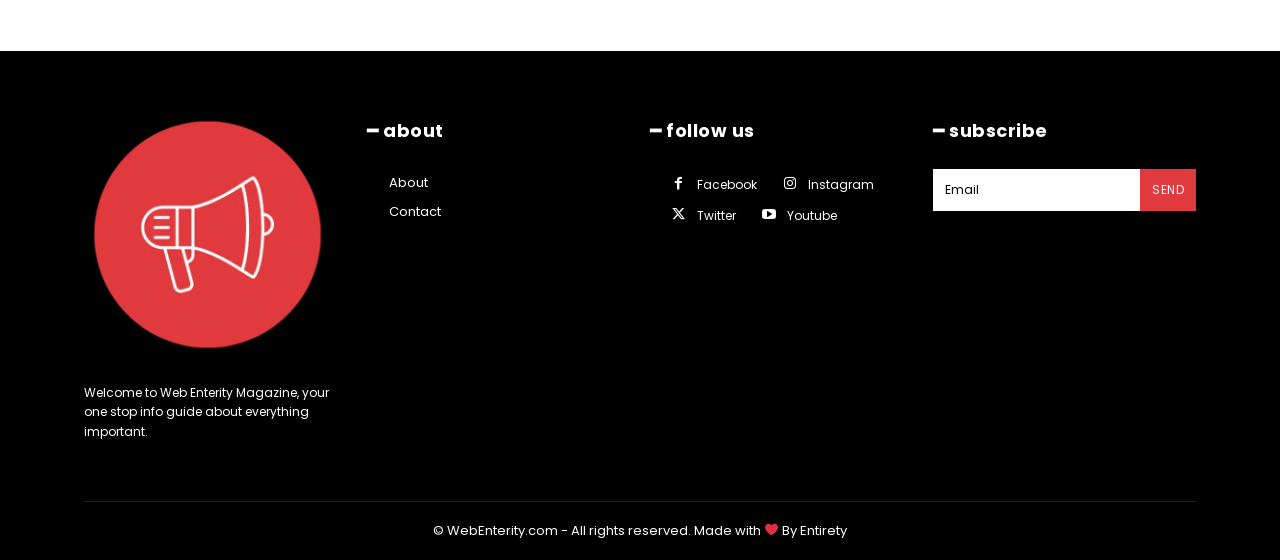What is the copyright information?
Refer to the image and provide a thorough answer to the question.

The copyright information can be found at the bottom of the webpage and indicates that the website is owned by WebEnterity.com and all rights are reserved.